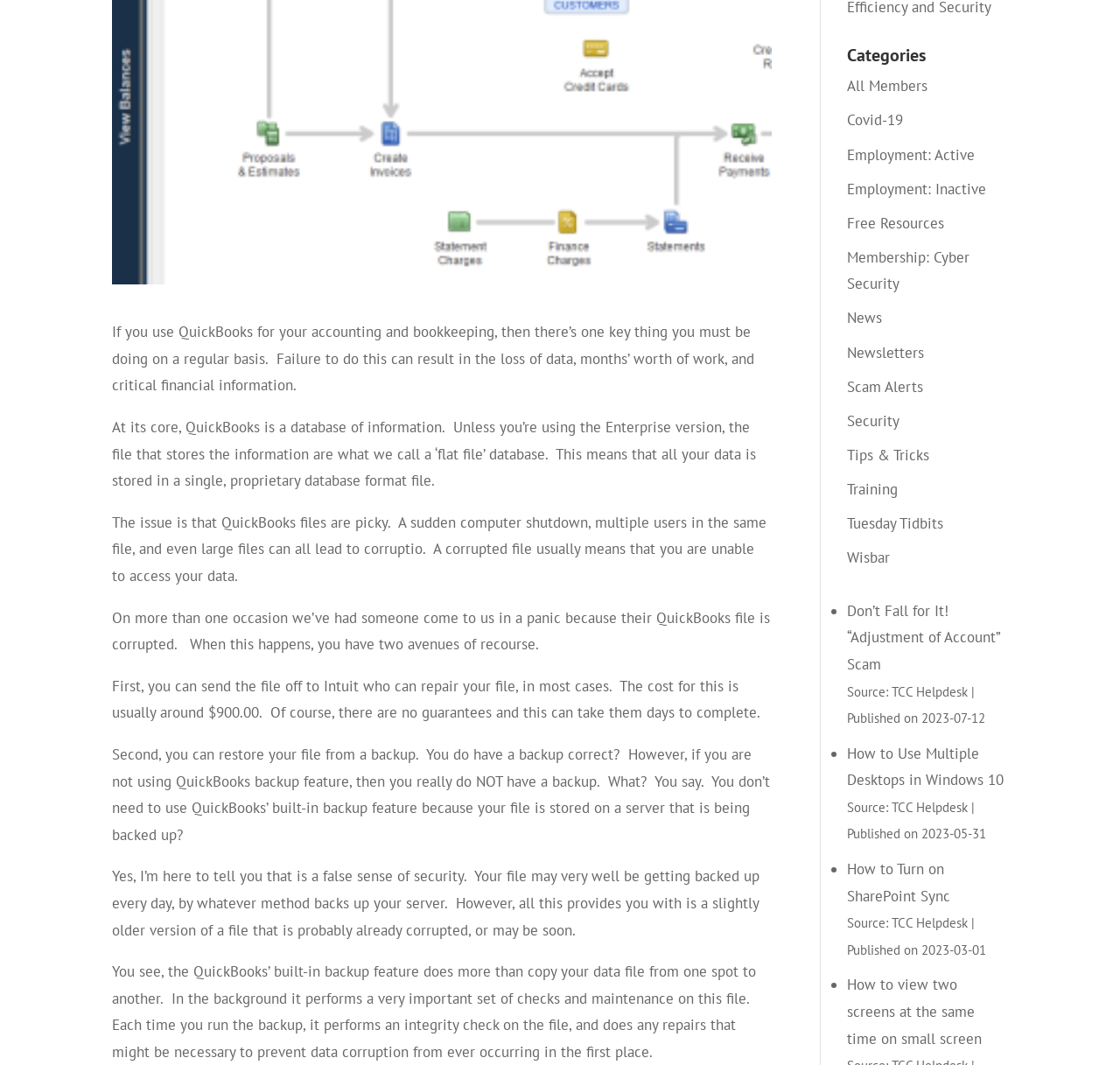Given the element description Employment: Active, predict the bounding box coordinates for the UI element in the webpage screenshot. The format should be (top-left x, top-left y, bottom-right x, bottom-right y), and the values should be between 0 and 1.

[0.756, 0.136, 0.87, 0.154]